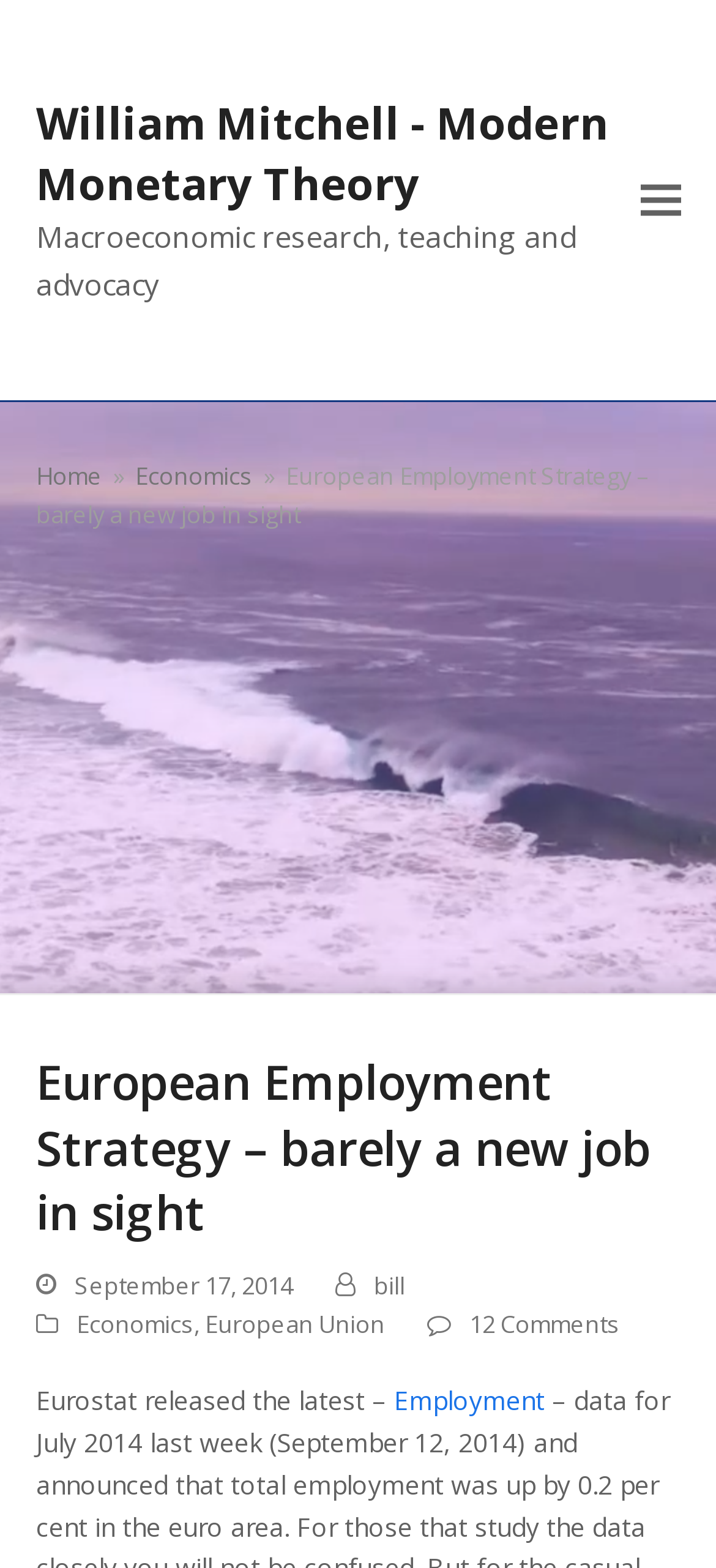Carefully examine the image and provide an in-depth answer to the question: What is the topic of the article?

The topic of the article can be found by looking at the title of the article. The title is 'European Employment Strategy – barely a new job in sight', which indicates that the topic is the European Employment Strategy.